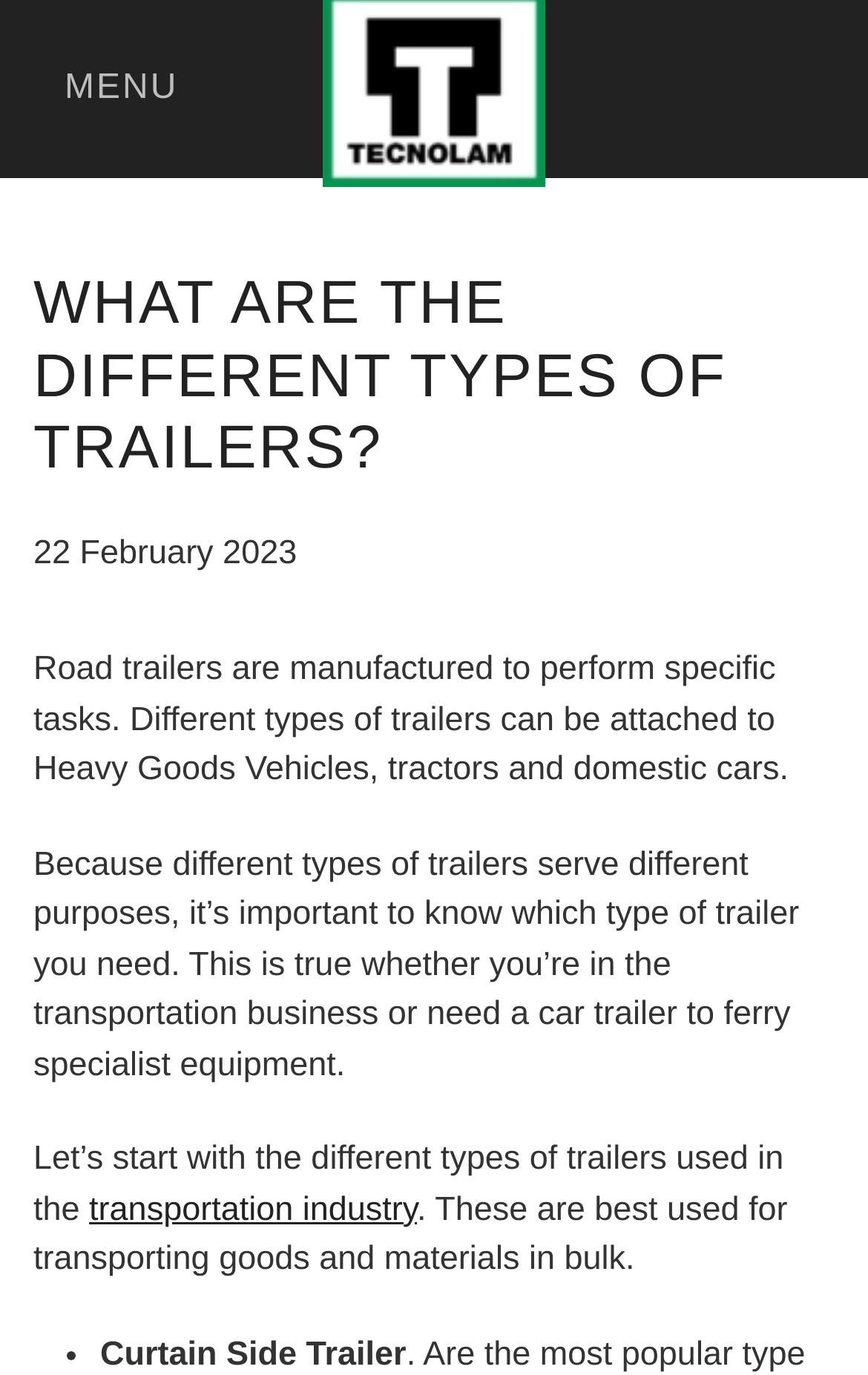What is the date of the article? Analyze the screenshot and reply with just one word or a short phrase.

22 February 2023